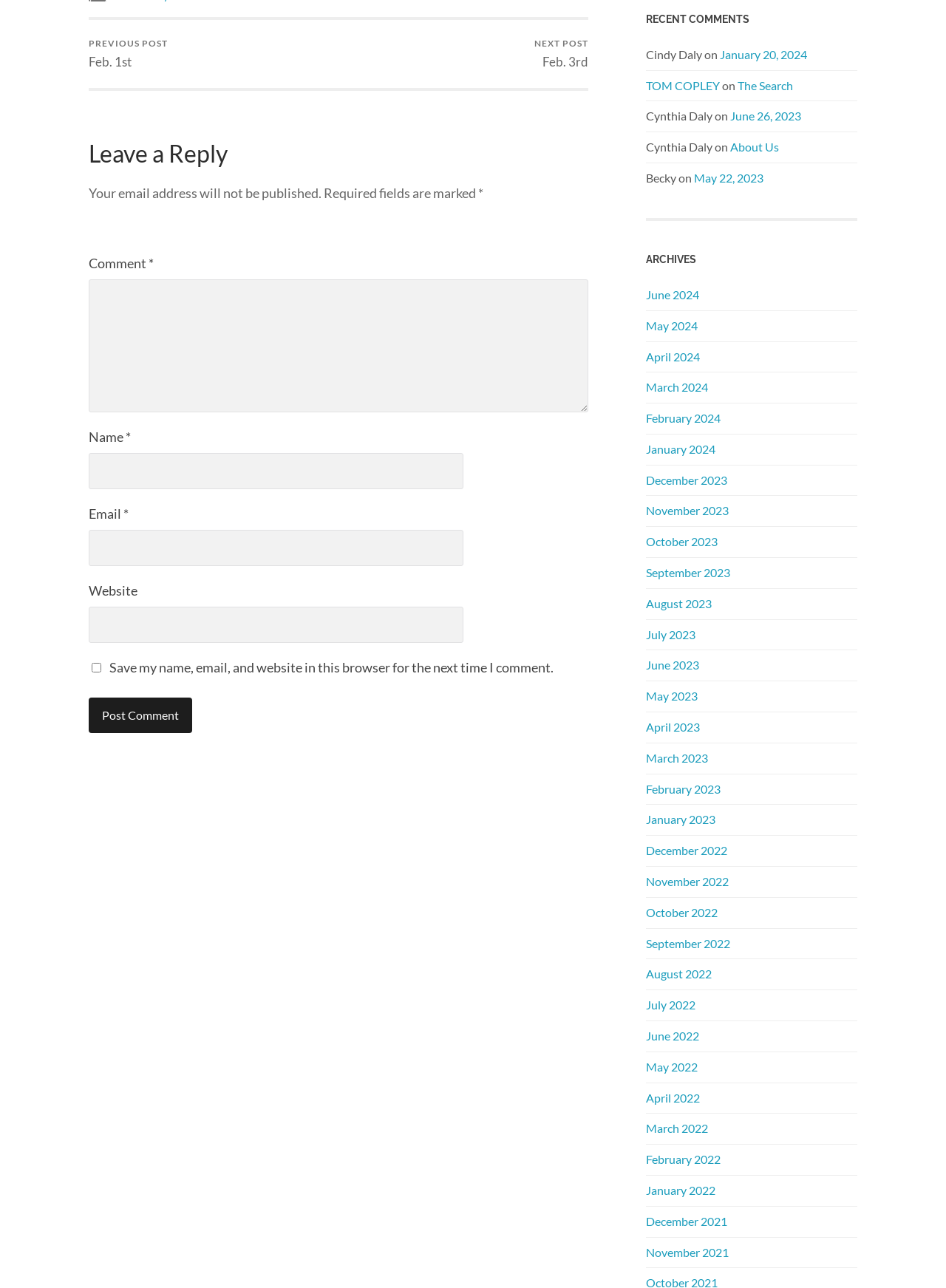Locate the bounding box coordinates of the clickable region necessary to complete the following instruction: "Leave a reply". Provide the coordinates in the format of four float numbers between 0 and 1, i.e., [left, top, right, bottom].

[0.094, 0.109, 0.622, 0.131]